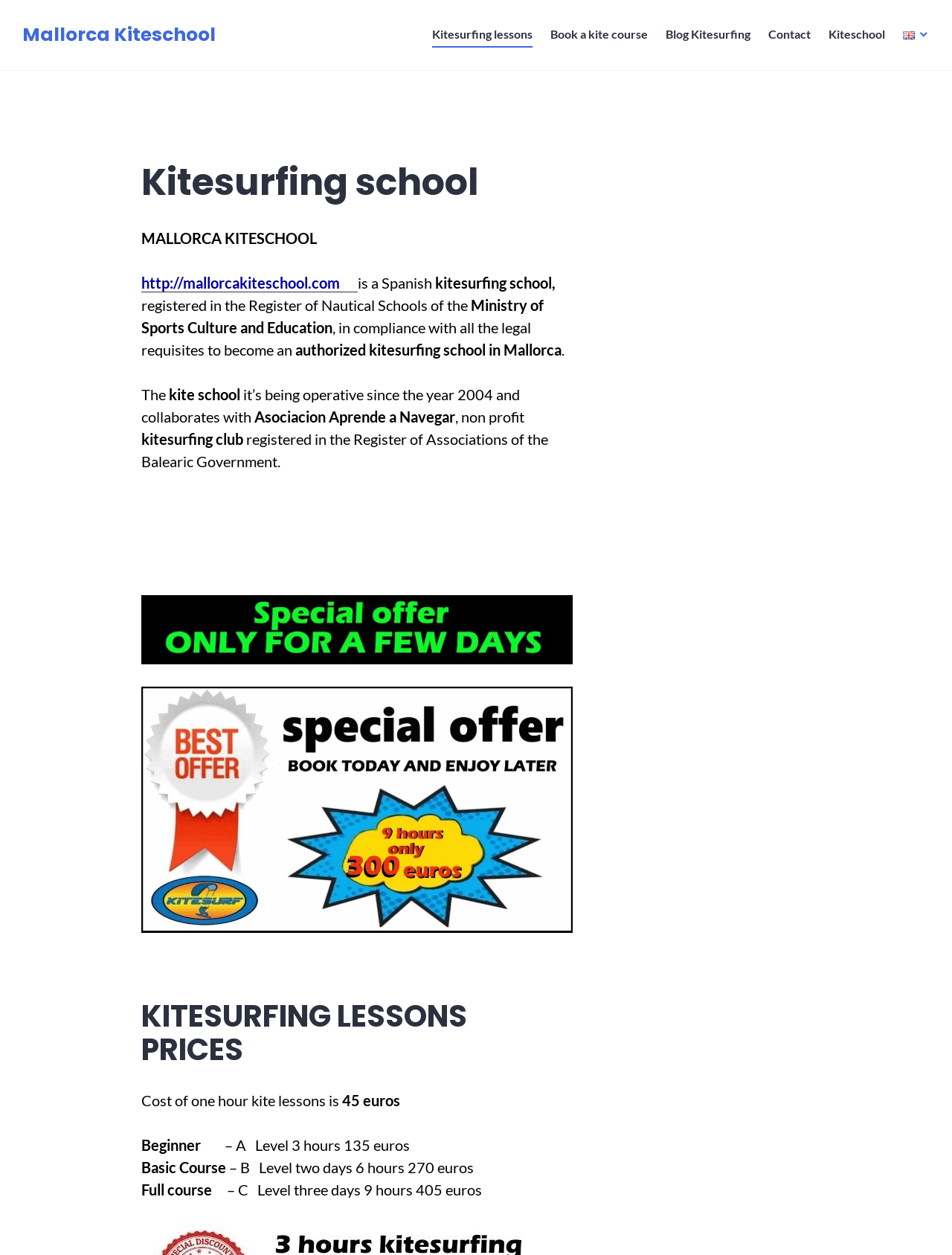Can you specify the bounding box coordinates of the area that needs to be clicked to fulfill the following instruction: "Visit the blog"?

[0.699, 0.018, 0.788, 0.038]